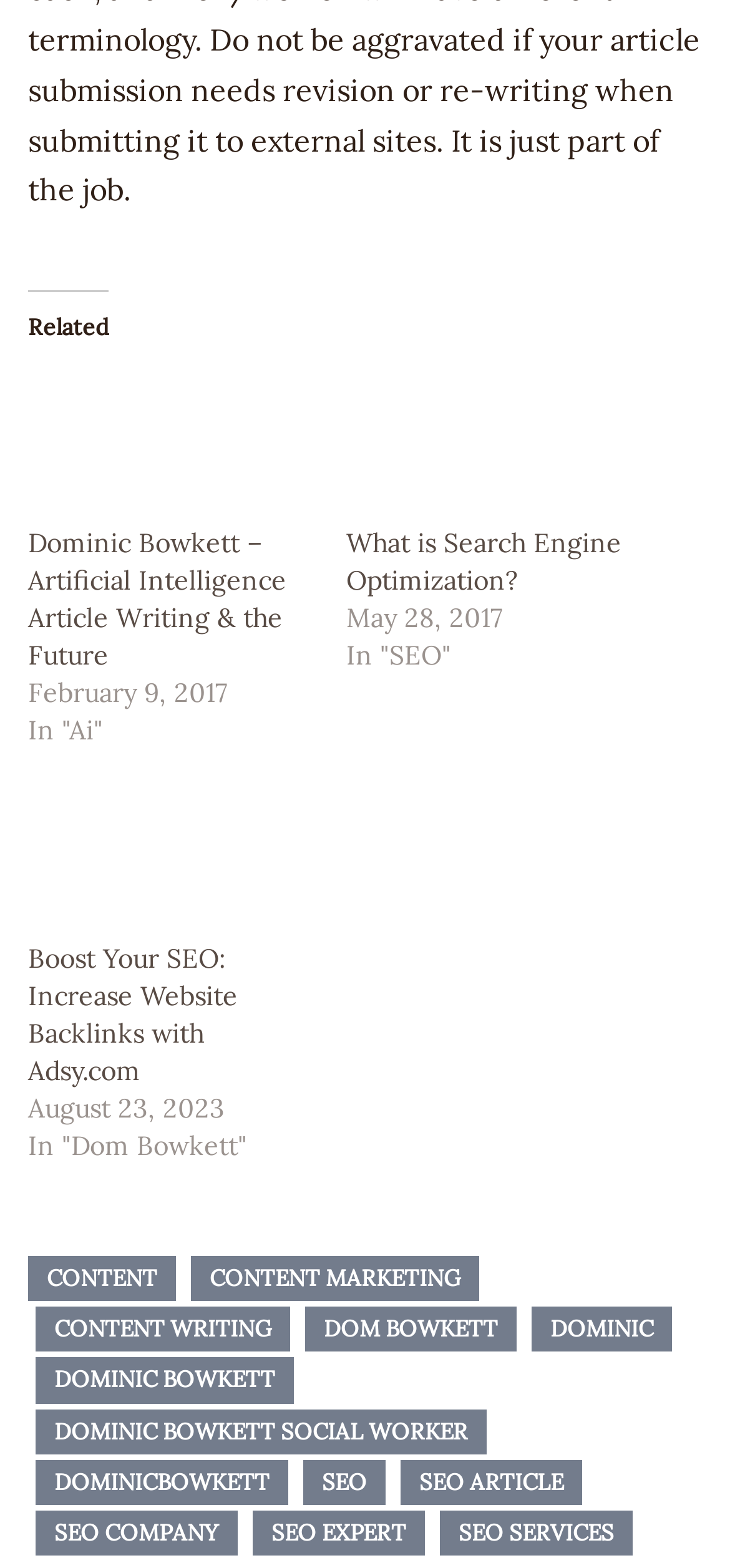Determine the bounding box coordinates for the HTML element mentioned in the following description: "Dominic". The coordinates should be a list of four floats ranging from 0 to 1, represented as [left, top, right, bottom].

[0.728, 0.834, 0.921, 0.862]